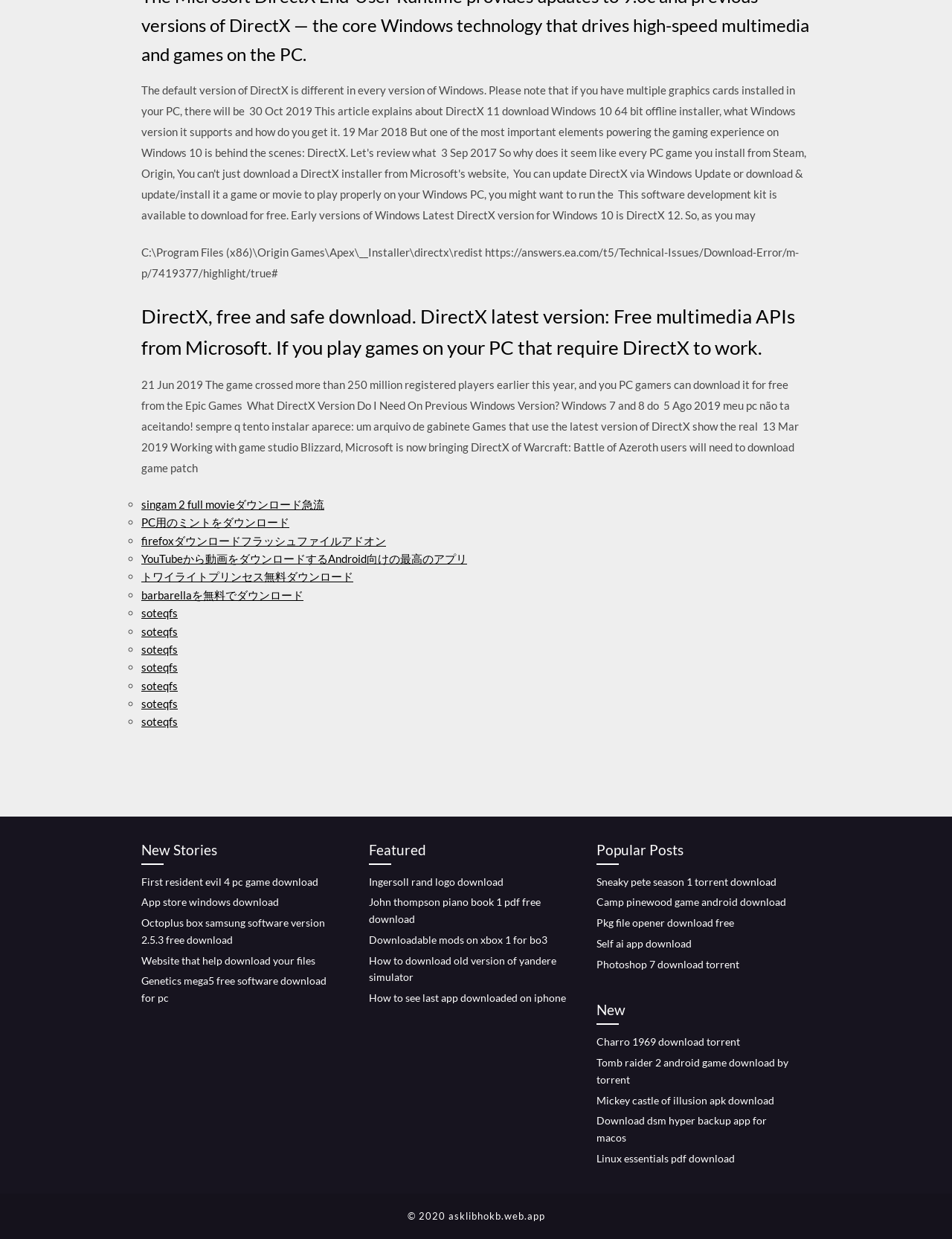Provide the bounding box coordinates of the area you need to click to execute the following instruction: "Read 'New Stories'".

[0.148, 0.677, 0.359, 0.698]